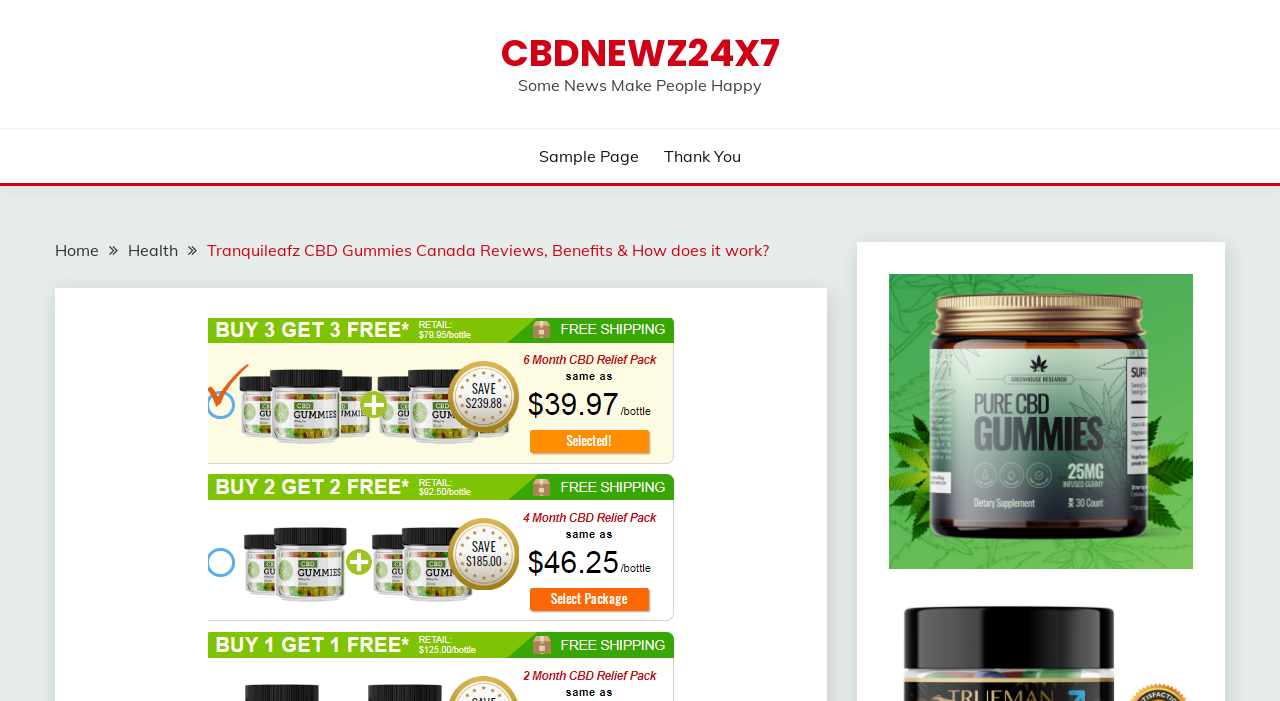What is the main heading of this webpage? Please extract and provide it.

Tranquileafz CBD Gummies Canada Reviews, Benefits & How does it work?